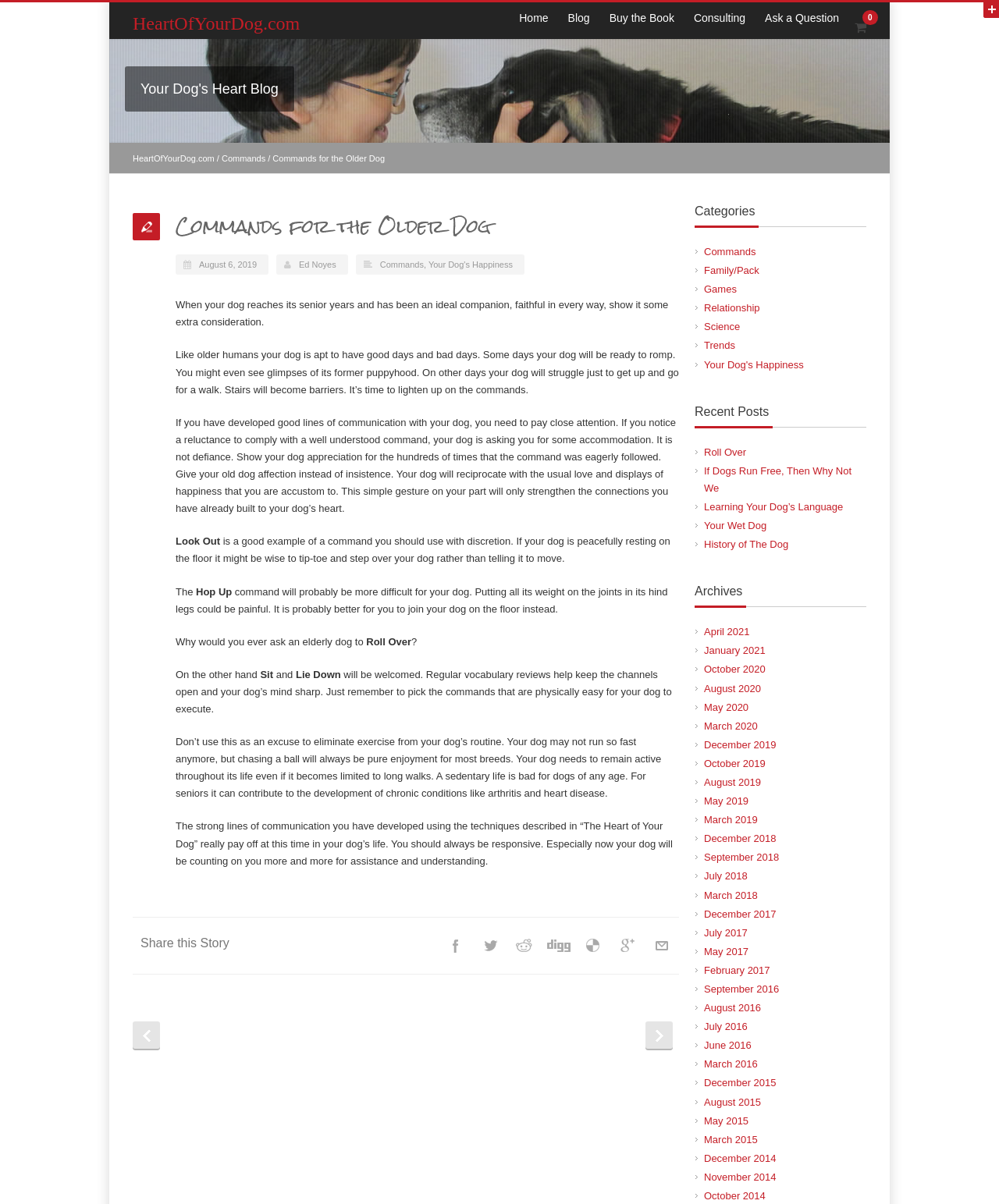How many recent posts are listed?
Please answer the question with as much detail and depth as you can.

I counted the number of recent post links available, which are 'Roll Over', 'If Dogs Run Free, Then Why Not We', 'Learning Your Dog’s Language', 'Your Wet Dog', and 'History of The Dog'.